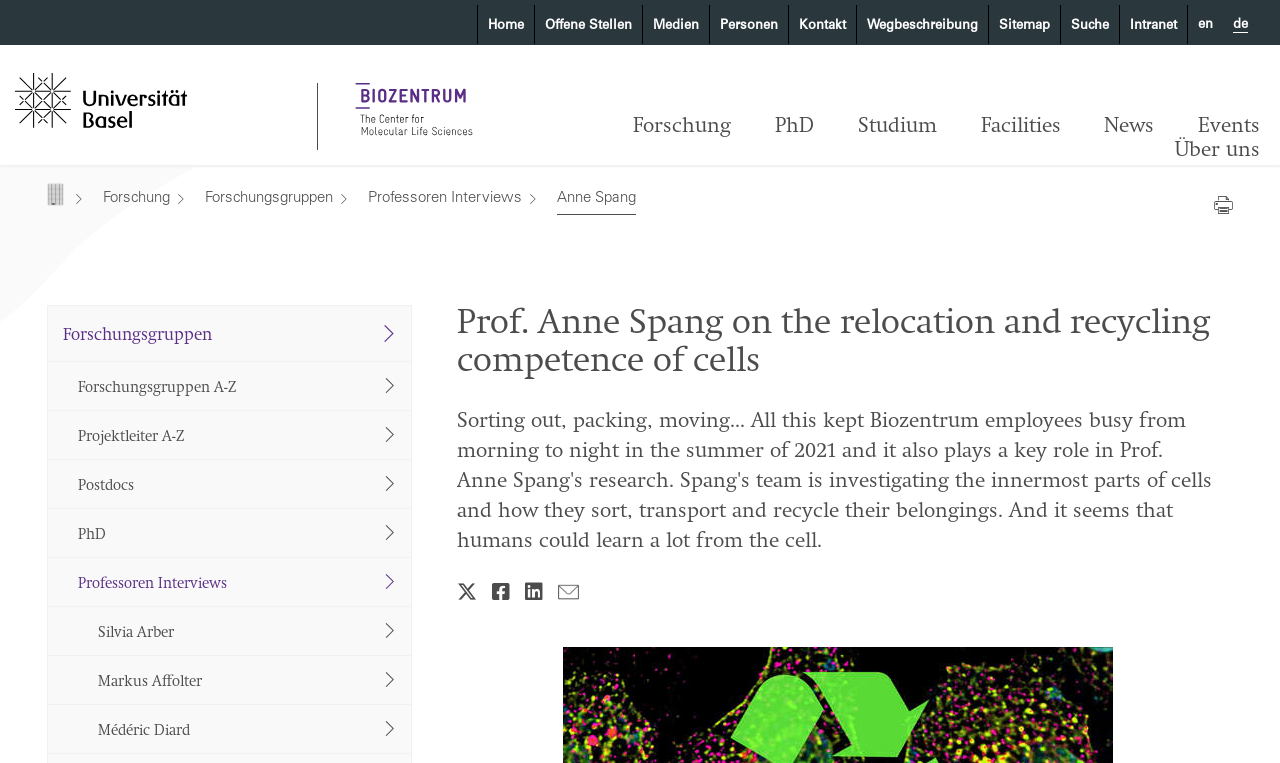Could you indicate the bounding box coordinates of the region to click in order to complete this instruction: "Contact the Biozentrum".

[0.616, 0.007, 0.669, 0.058]